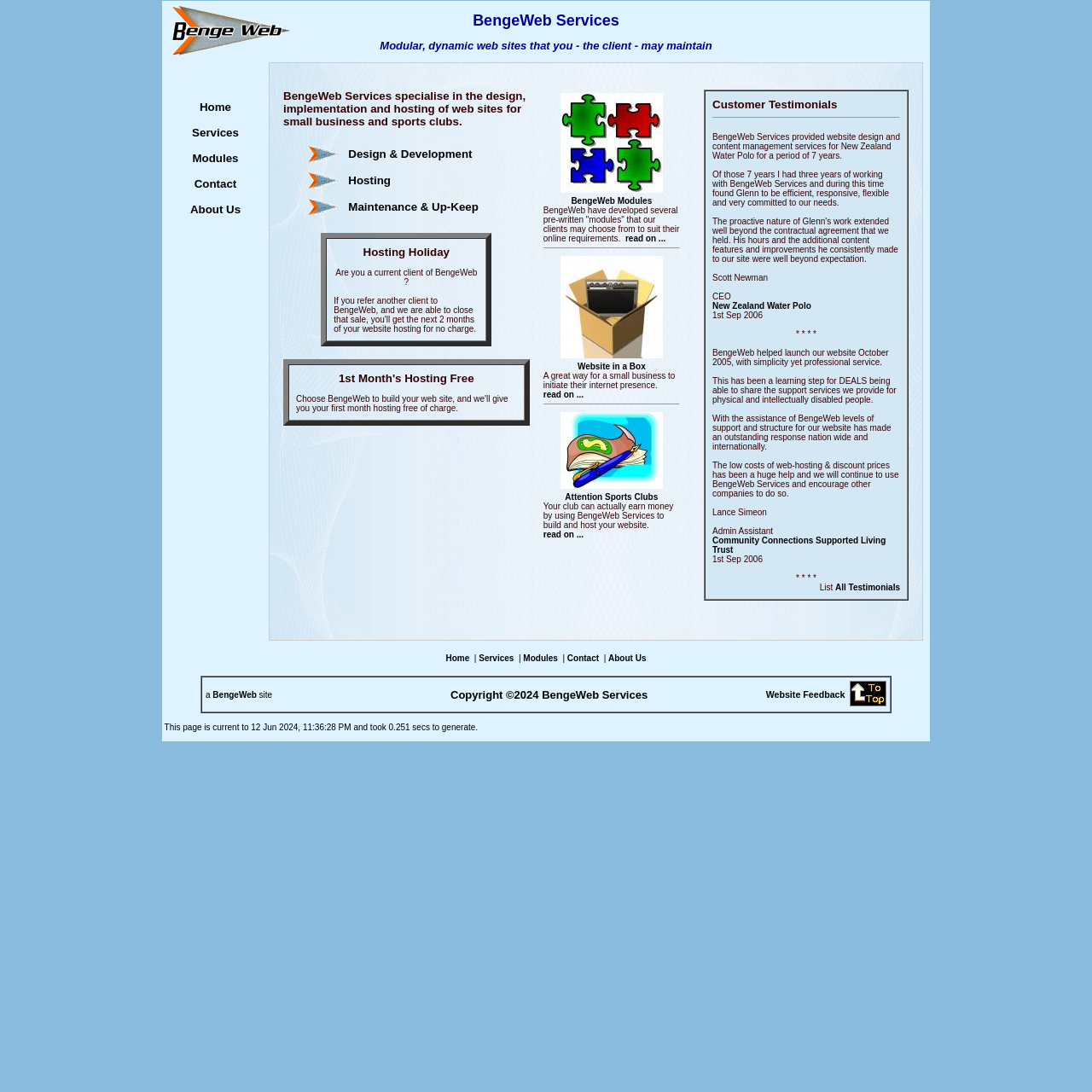What is the purpose of BengeWeb Modules?
Based on the visual details in the image, please answer the question thoroughly.

BengeWeb Modules are pre-written modules that clients can choose from to suit their online requirements, as stated on the webpage.